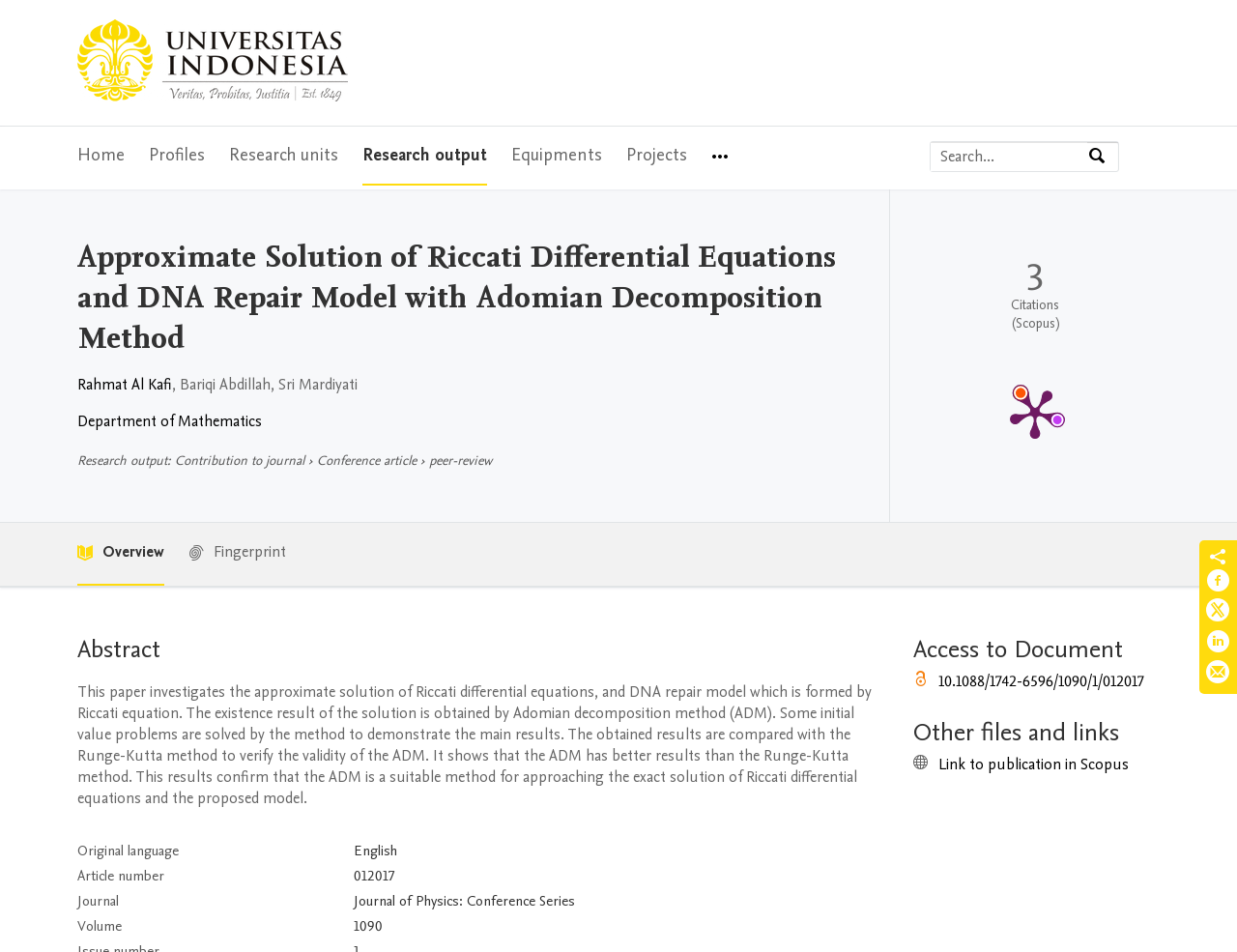Locate the bounding box coordinates of the element that needs to be clicked to carry out the instruction: "View publication metrics". The coordinates should be given as four float numbers ranging from 0 to 1, i.e., [left, top, right, bottom].

[0.719, 0.197, 0.93, 0.548]